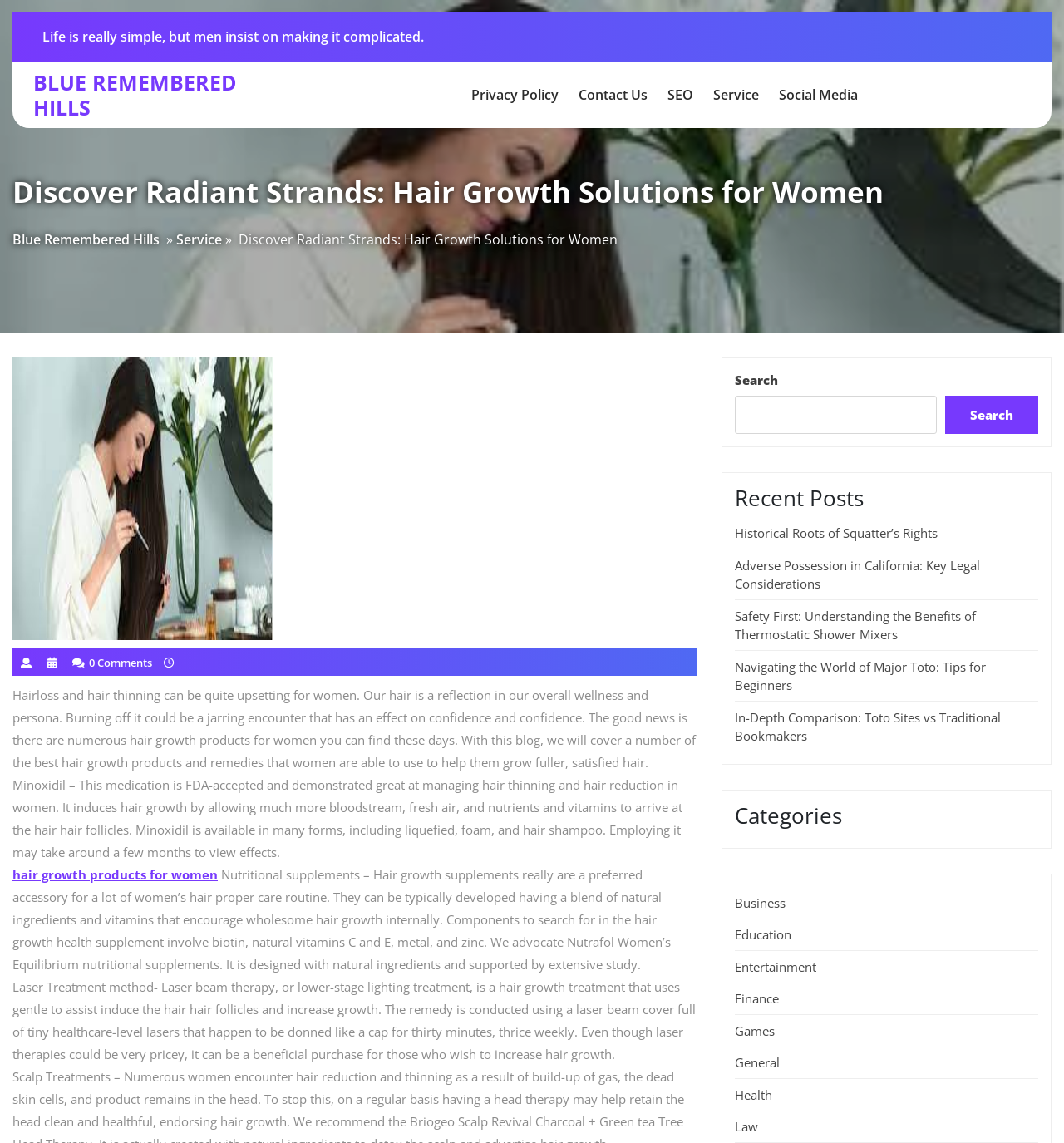What is the main topic of this webpage?
By examining the image, provide a one-word or phrase answer.

Hair growth solutions